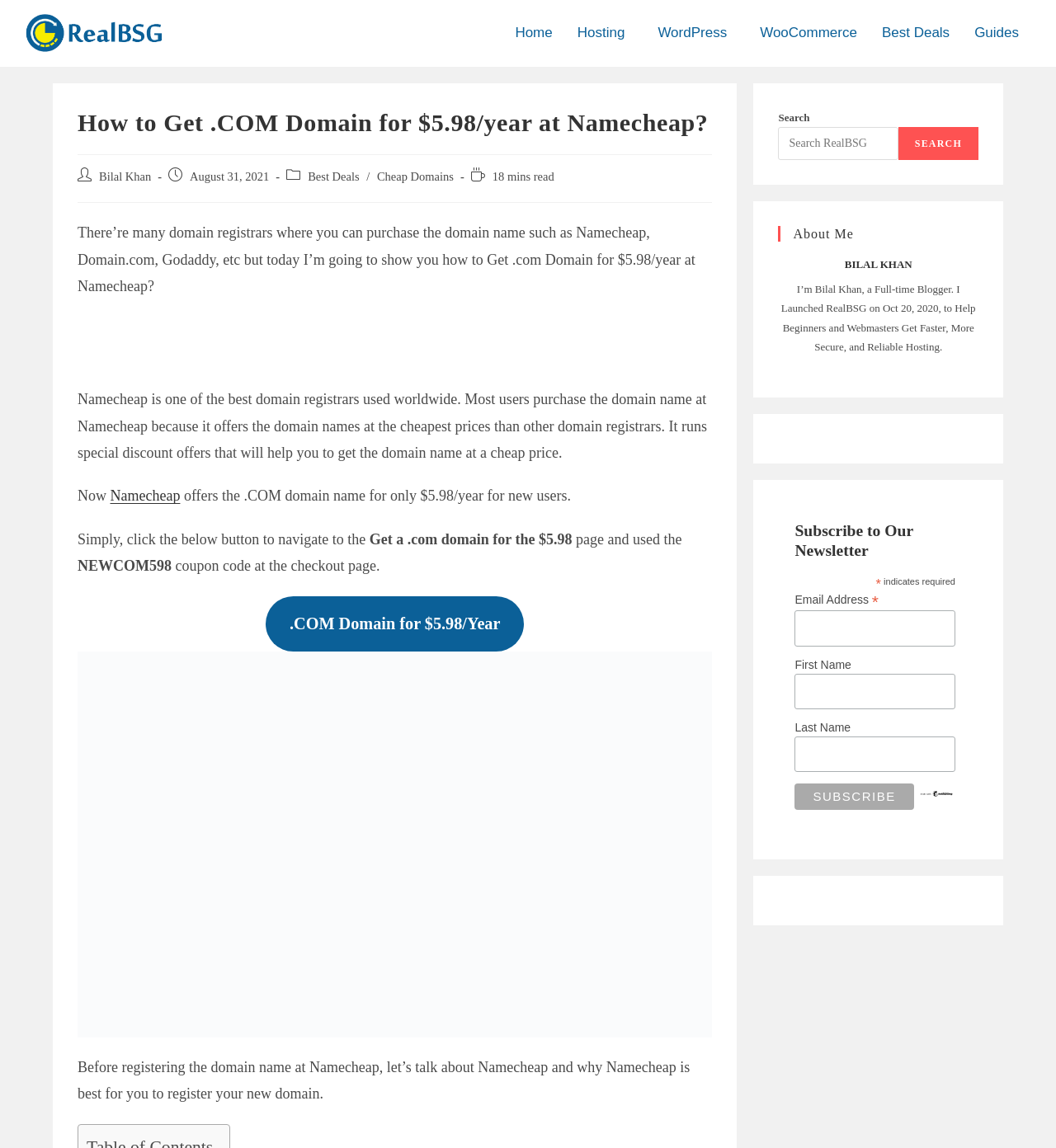What is the name of the website?
Please provide a single word or phrase as your answer based on the screenshot.

RealBSG